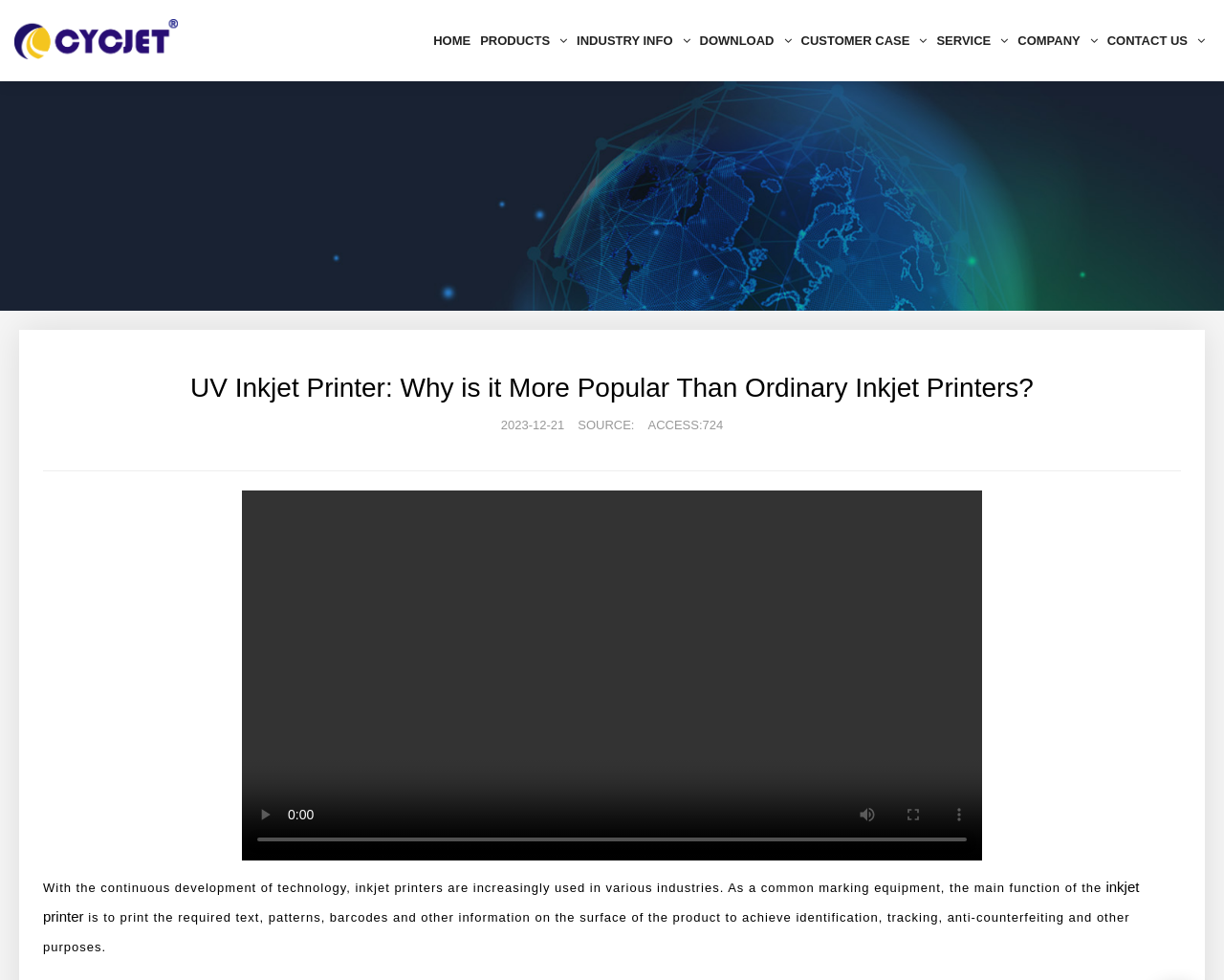Determine the bounding box coordinates for the UI element described. Format the coordinates as (top-left x, top-left y, bottom-right x, bottom-right y) and ensure all values are between 0 and 1. Element description: PRODUCTS

[0.388, 0.0, 0.467, 0.083]